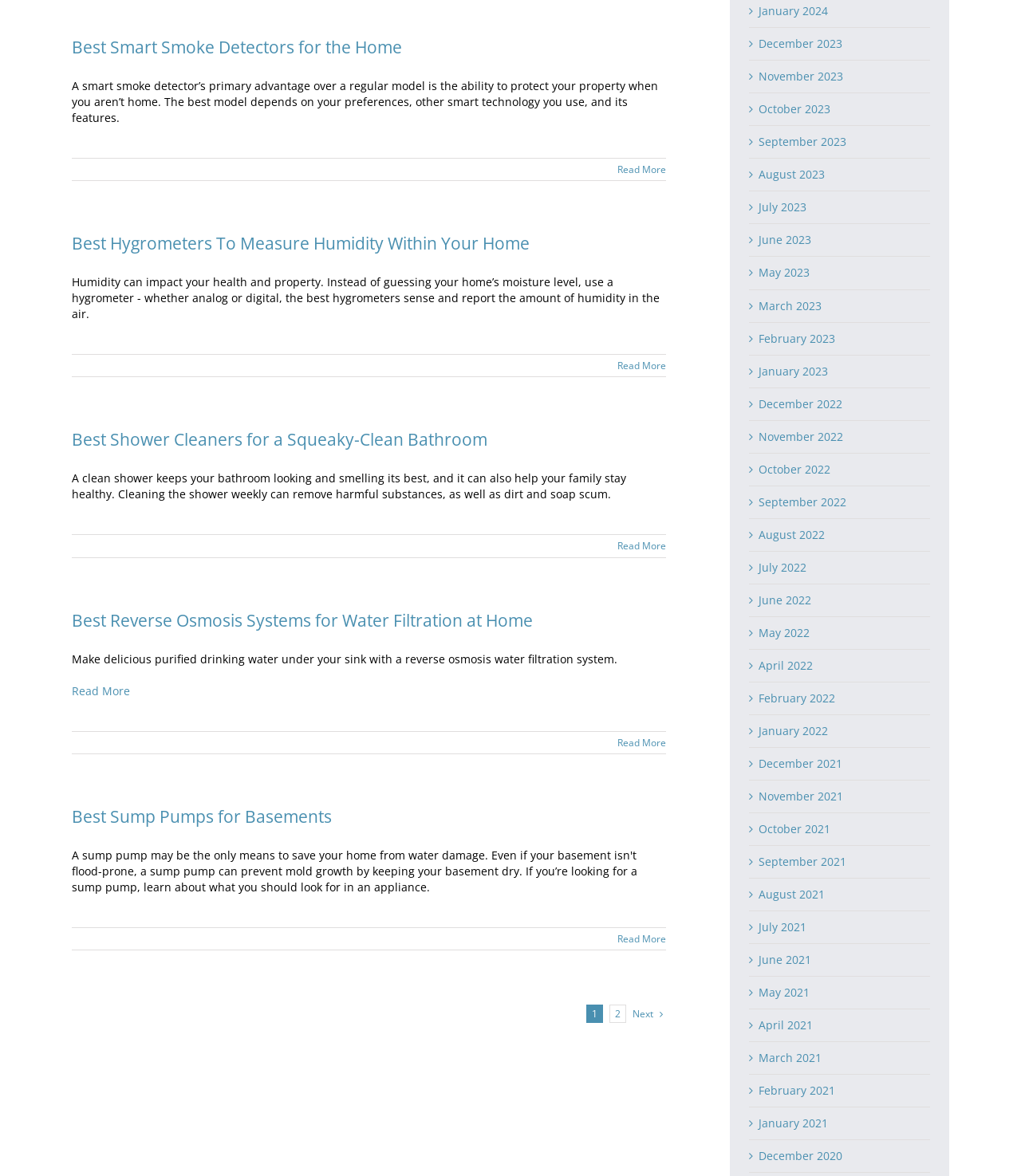Please find the bounding box coordinates of the element's region to be clicked to carry out this instruction: "Go to the next page".

[0.62, 0.852, 0.64, 0.872]